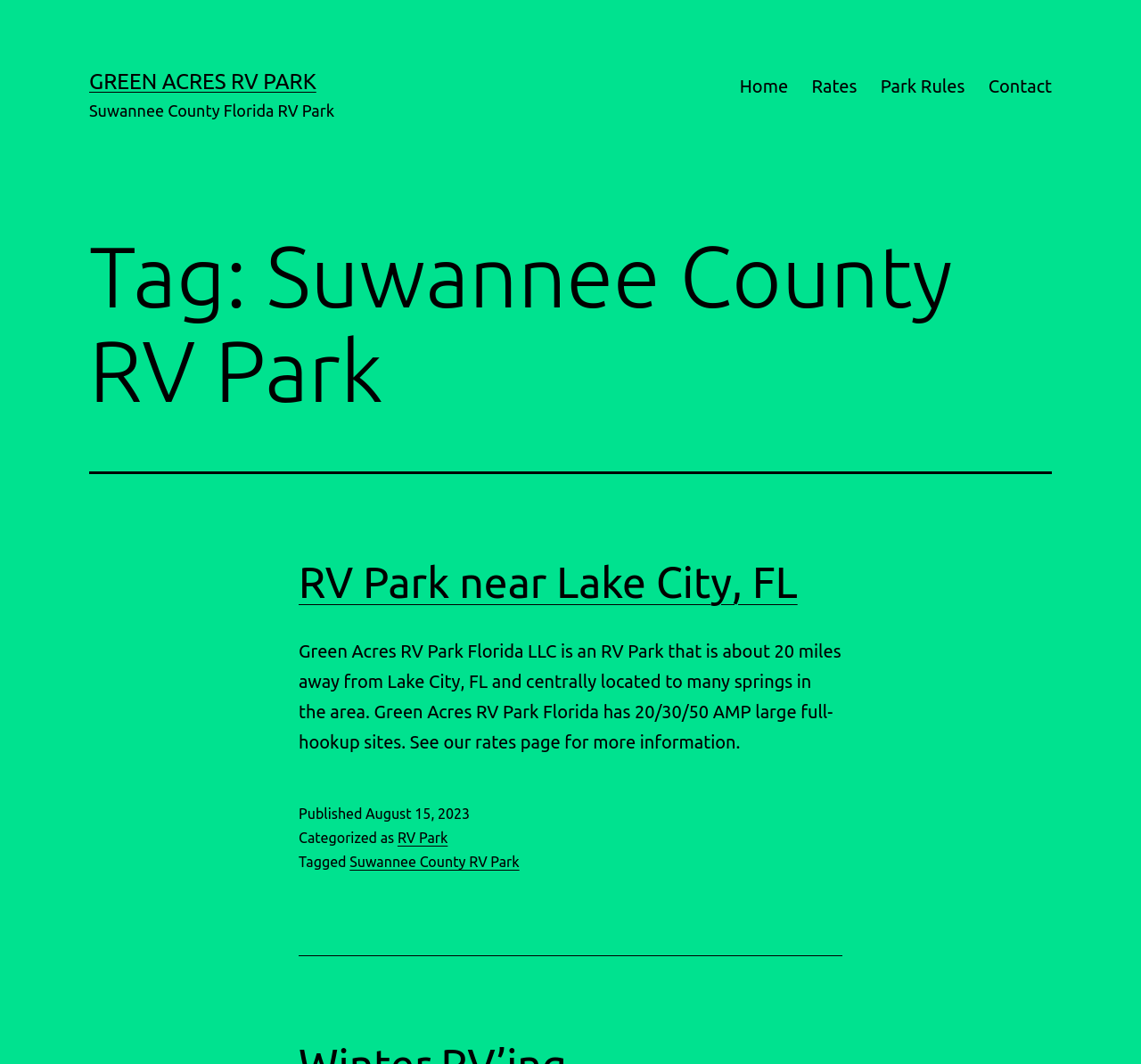Please identify the bounding box coordinates of the region to click in order to complete the task: "Visit the 'Rates' page". The coordinates must be four float numbers between 0 and 1, specified as [left, top, right, bottom].

[0.701, 0.06, 0.761, 0.102]